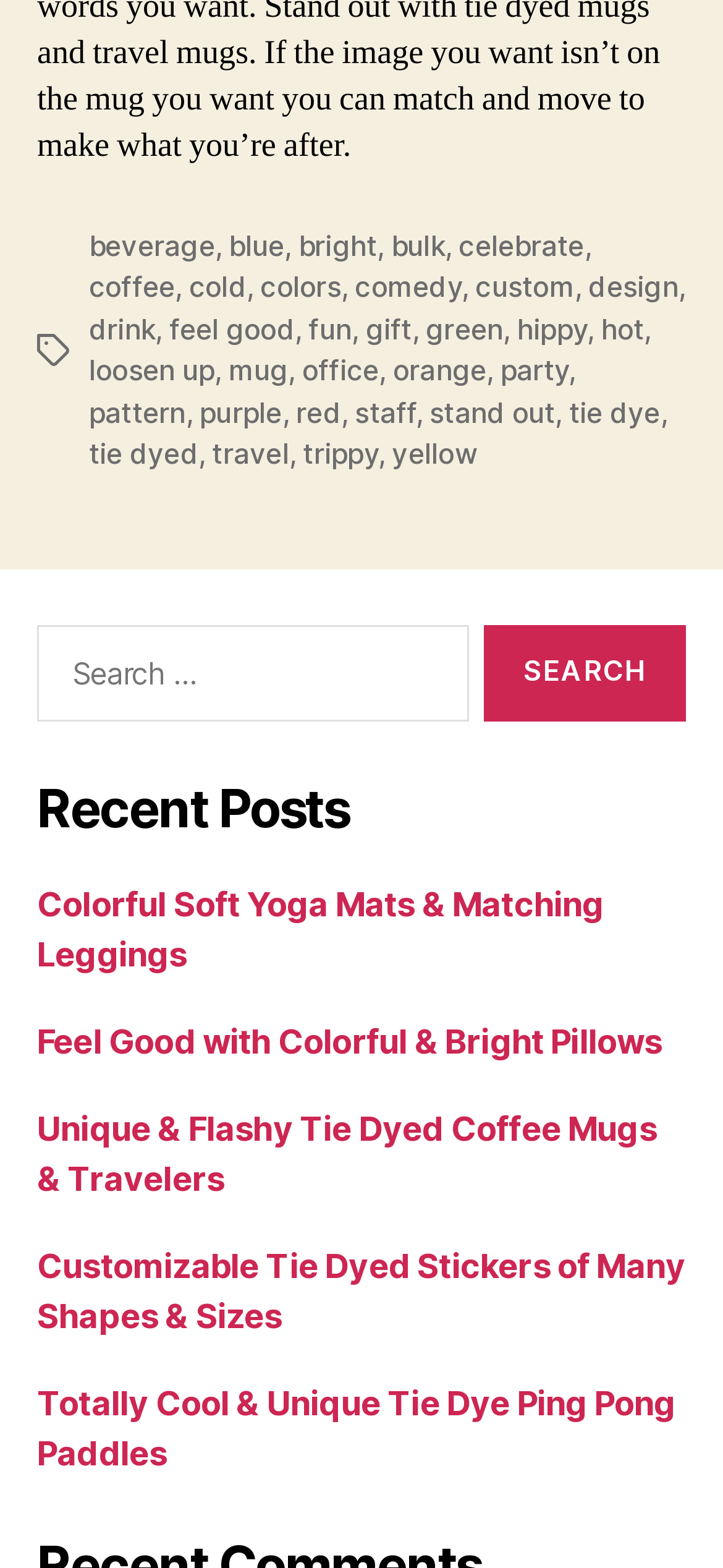Locate the bounding box for the described UI element: "drink". Ensure the coordinates are four float numbers between 0 and 1, formatted as [left, top, right, bottom].

[0.123, 0.198, 0.215, 0.221]